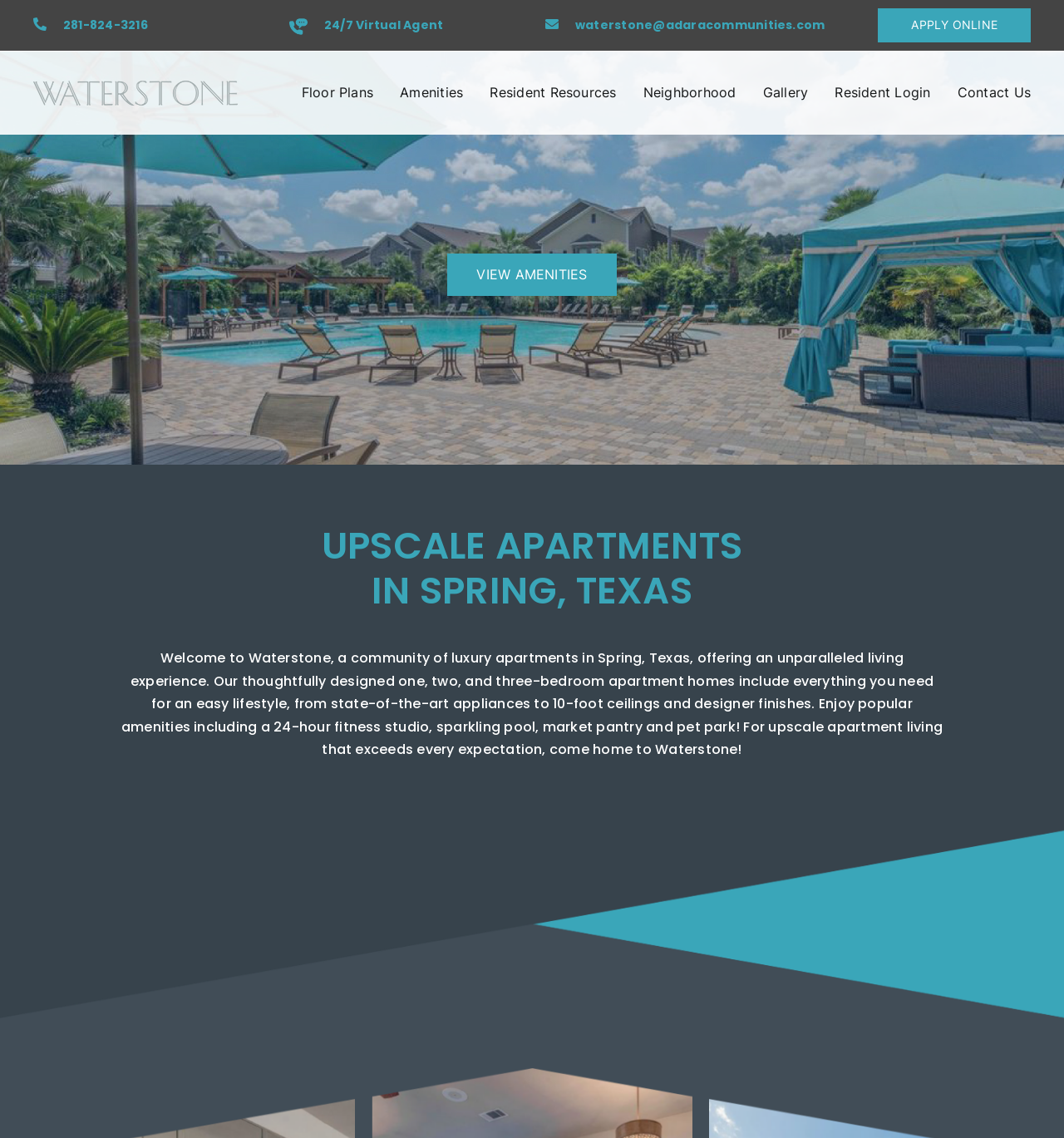Please determine the bounding box coordinates for the element that should be clicked to follow these instructions: "Go to top of the page".

[0.904, 0.909, 0.941, 0.935]